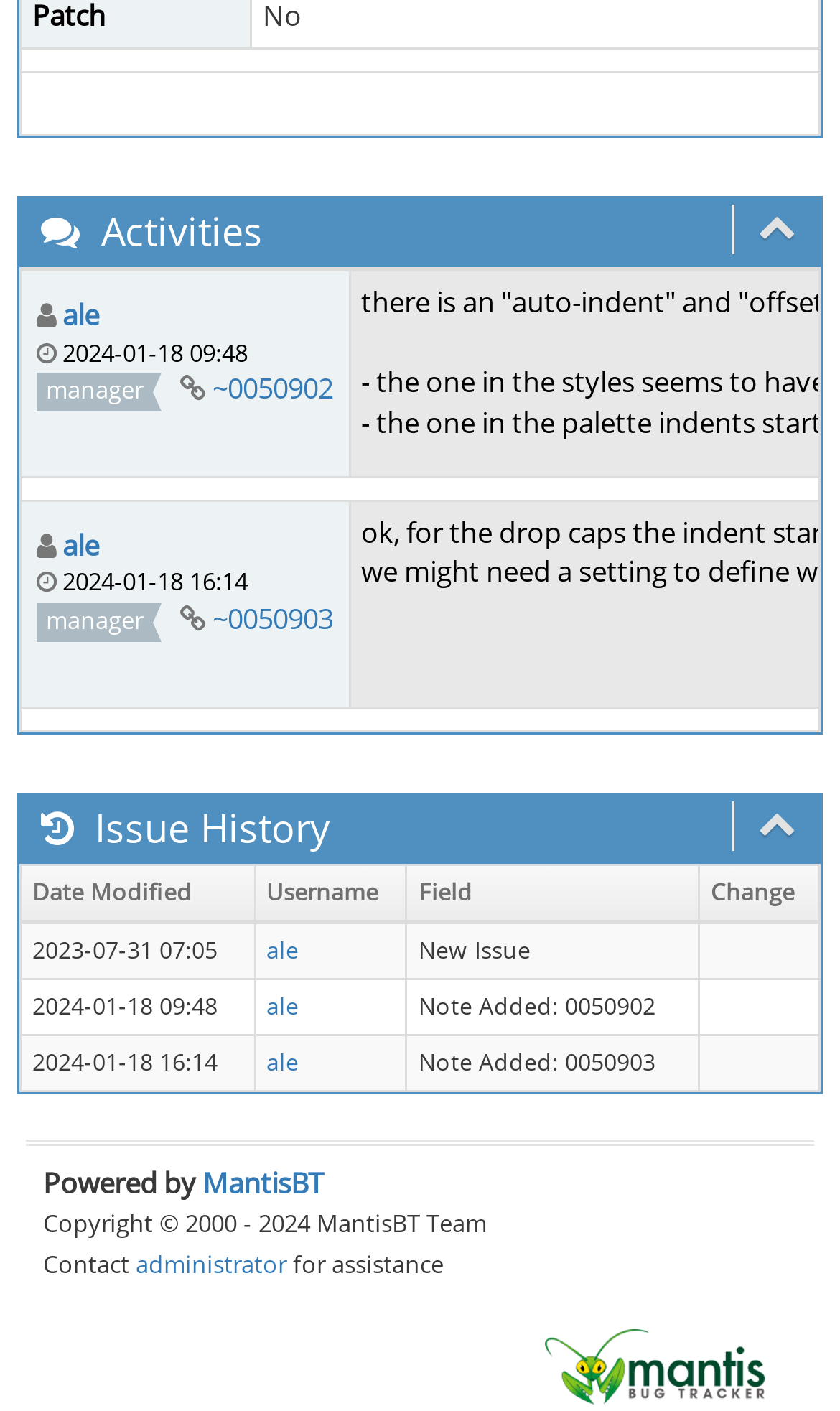How many activities are listed?
Based on the image, answer the question with as much detail as possible.

I counted the number of gridcell elements under the 'Activities' heading, and there are two gridcells, each containing information about an activity.